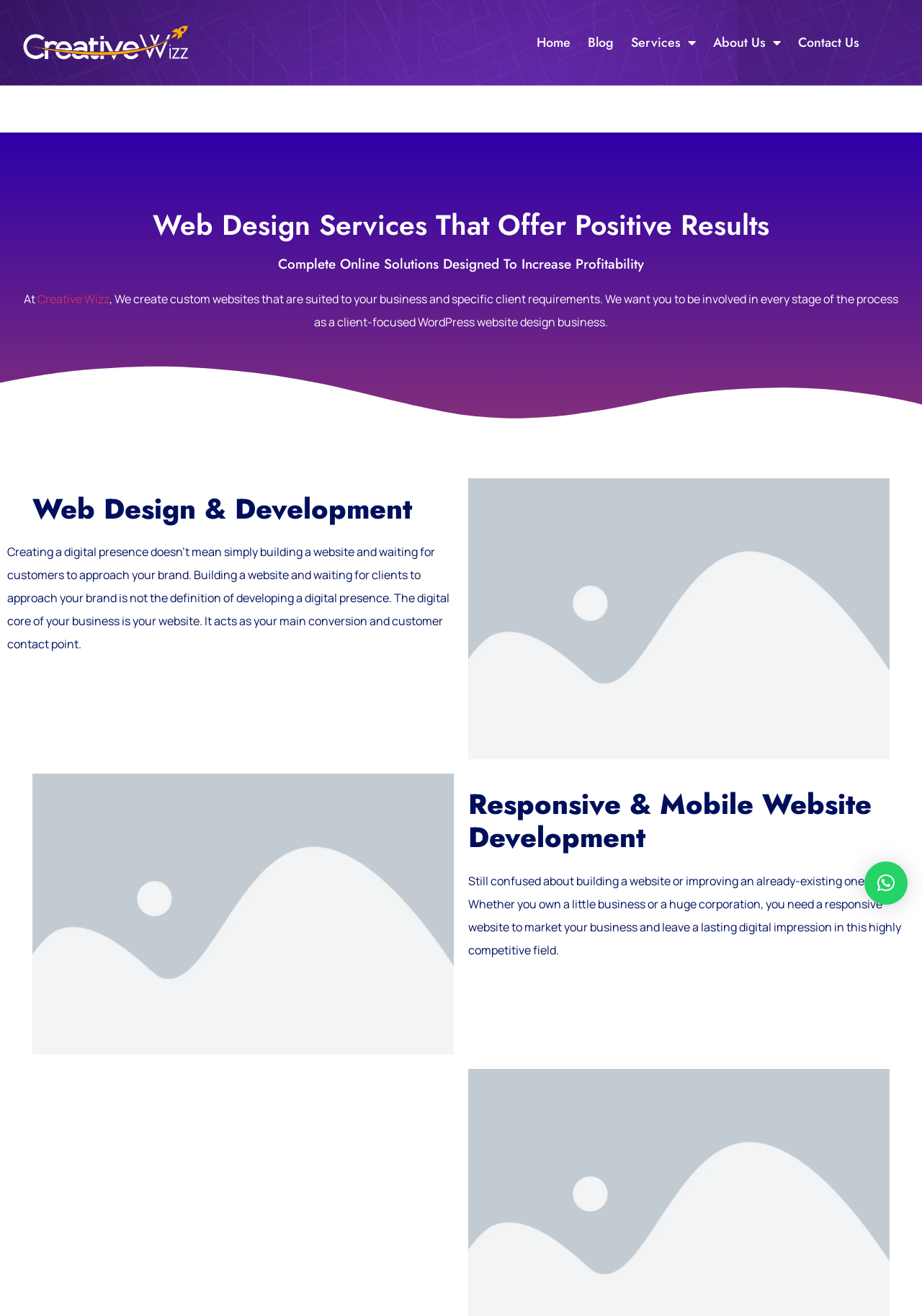What is the purpose of a website according to the webpage?
Based on the screenshot, answer the question with a single word or phrase.

Conversion and customer contact point